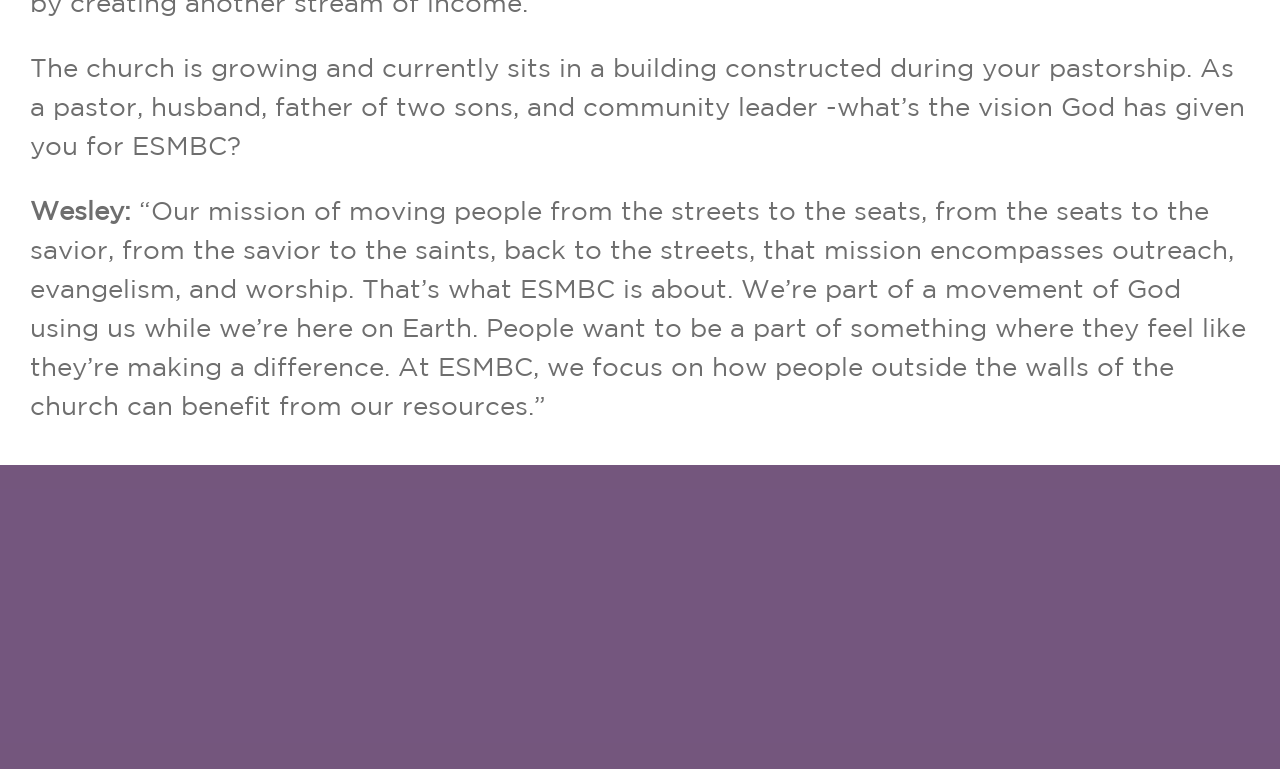Please examine the image and provide a detailed answer to the question: What is the address of ESMBC?

The address of ESMBC is mentioned in the StaticText elements with IDs 128 and 130, which are located under the 'CONTACT US' heading.